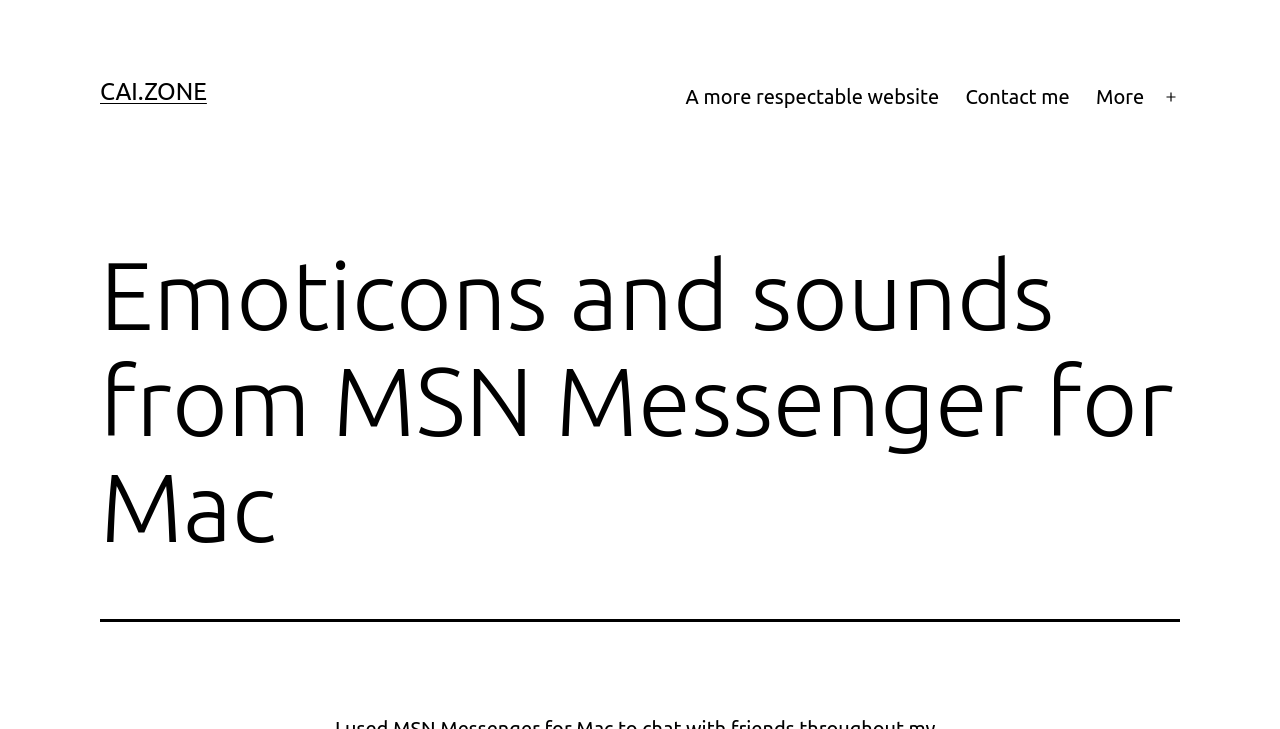How many links are in the primary menu?
Refer to the image and respond with a one-word or short-phrase answer.

3